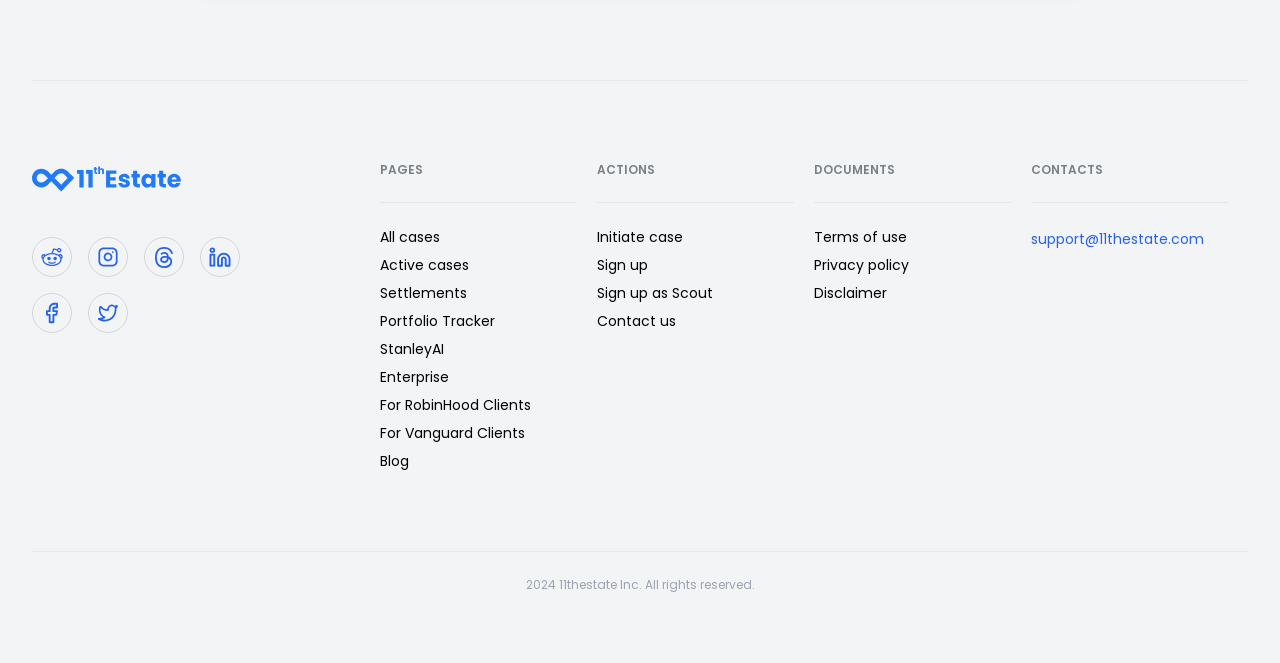Locate the bounding box of the UI element described by: "Contact us" in the given webpage screenshot.

[0.466, 0.469, 0.62, 0.499]